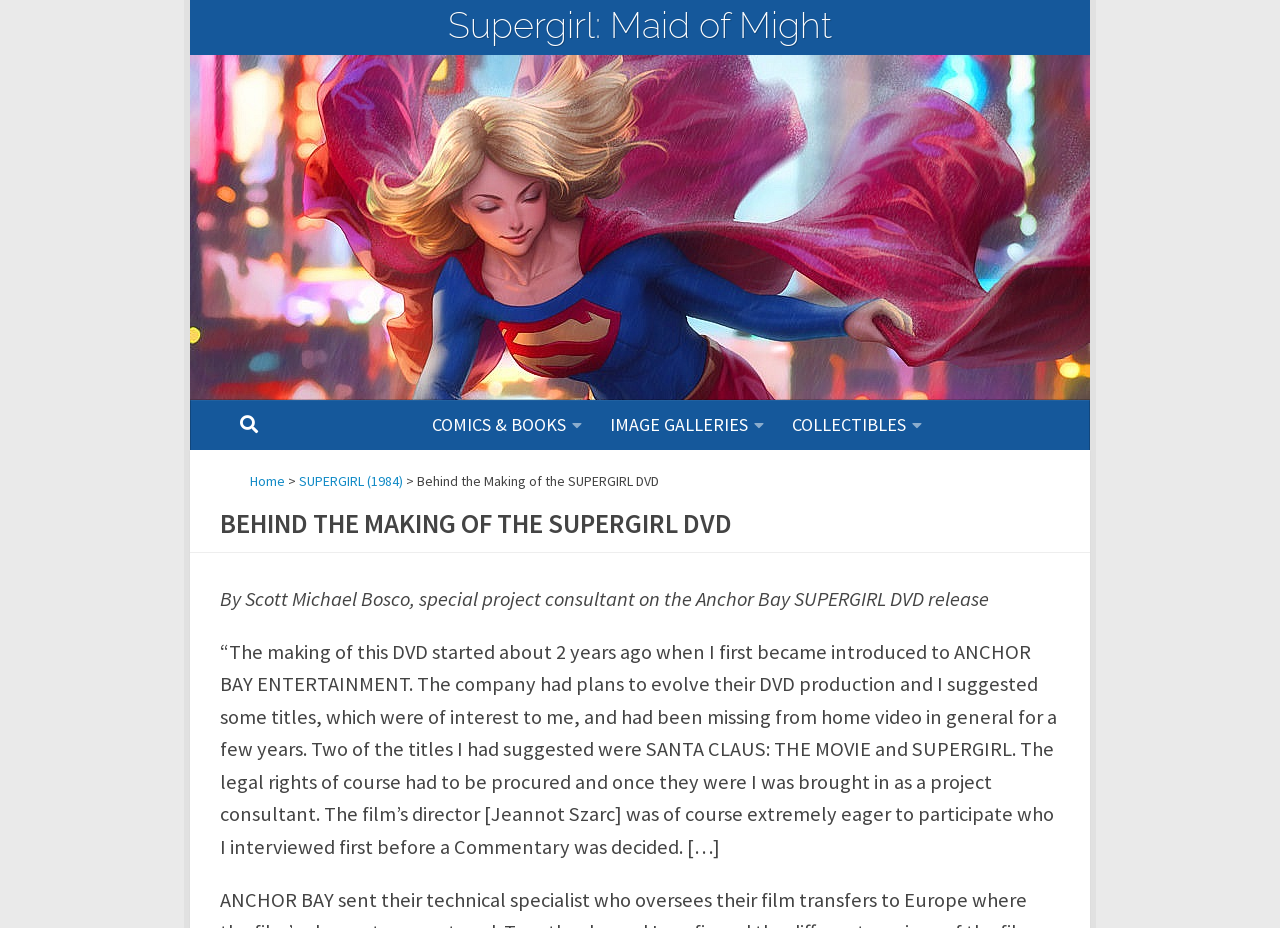Please find and give the text of the main heading on the webpage.

BEHIND THE MAKING OF THE SUPERGIRL DVD